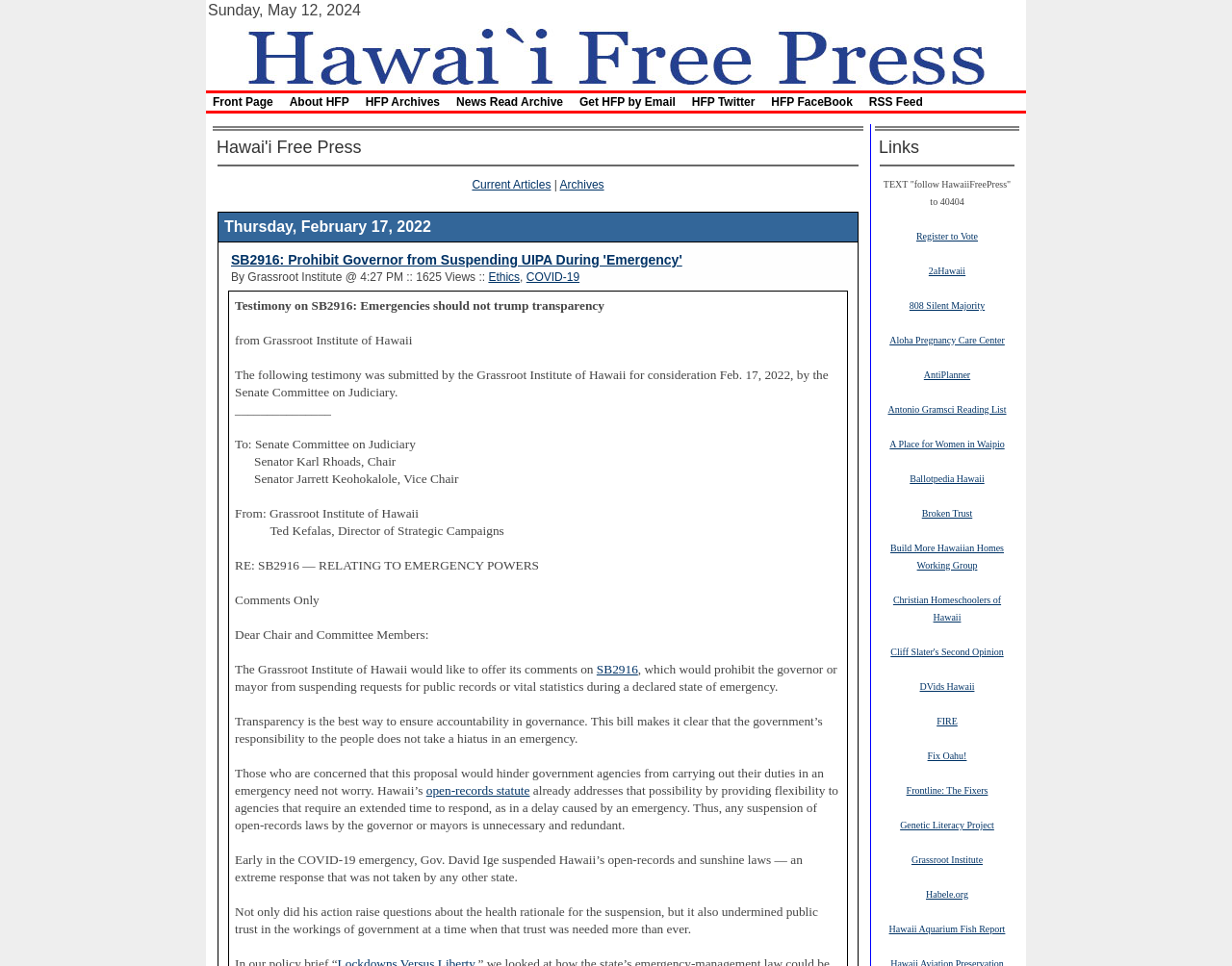Please answer the following question using a single word or phrase: 
What is the link text that appears below the article title?

Ethics, COVID-19